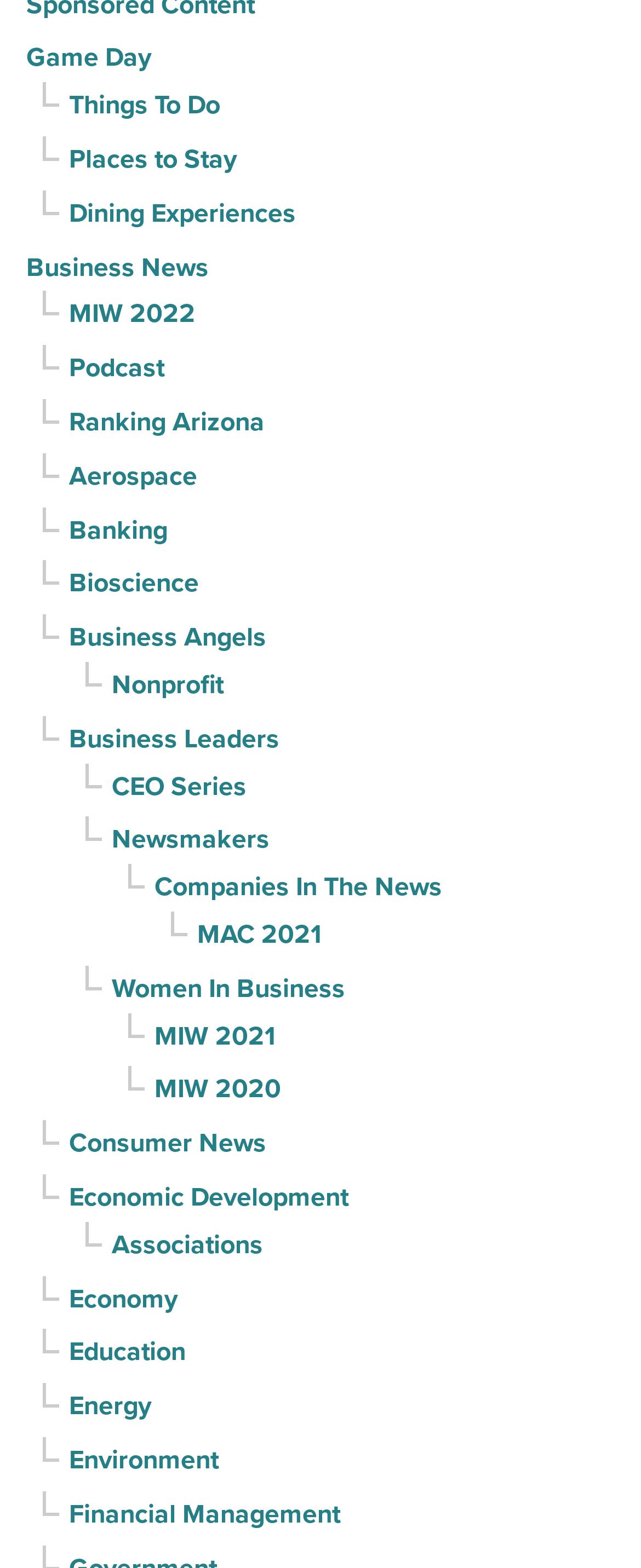Please locate the bounding box coordinates of the element that needs to be clicked to achieve the following instruction: "Discover Companies In The News". The coordinates should be four float numbers between 0 and 1, i.e., [left, top, right, bottom].

[0.241, 0.551, 0.69, 0.581]